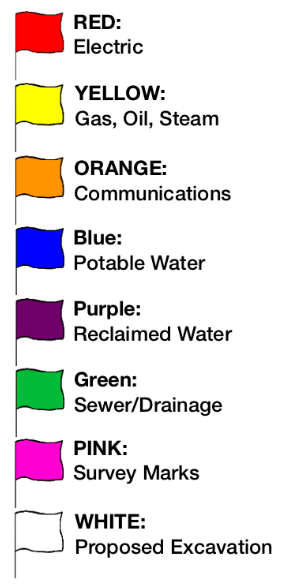Provide a thorough description of the contents of the image.

The image illustrates a color-coded flag system used for identifying different types of underground utilities and services during excavation or construction activities. Each flag color corresponds to a specific utility type, aiding in damage prevention and ensuring safety for workers and the community. The flags are as follows:

- **Red** indicates Electric utilities.
- **Yellow** denotes Gas, Oil, or Steam lines.
- **Orange** represents Communications cabling.
- **Blue** is for Potable Water.
- **Purple** signifies Reclaimed Water sources.
- **Green** marks Sewer or Drainage systems.
- **Pink** is used for Survey Marks.
- **White** indicates Proposed Excavation areas.

This visual guide is essential for ensuring that workers are aware of existing underground infrastructure, thus promoting a safer work environment and preventing potential damage during excavation efforts.